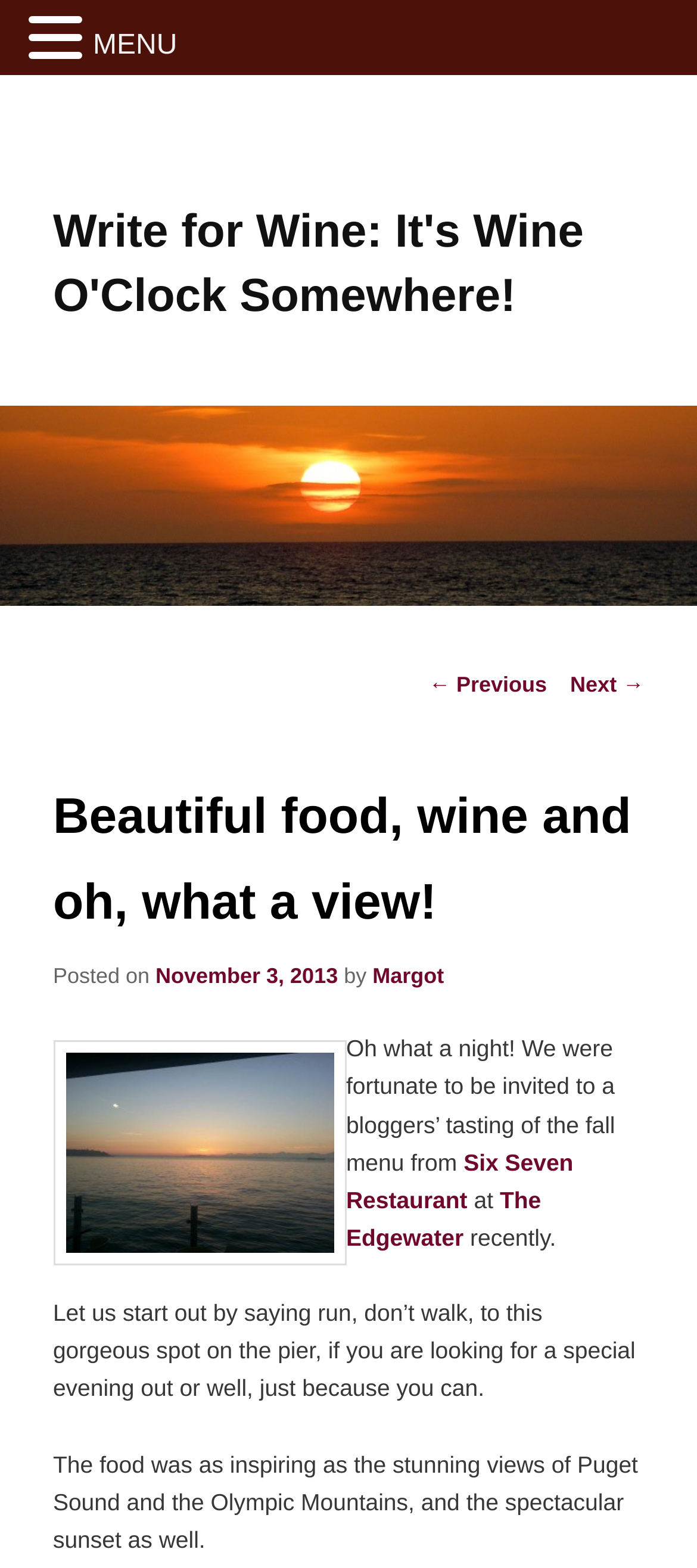Summarize the webpage with intricate details.

This webpage is a blog post about a dining experience at Six Seven Restaurant at The Edgewater. At the top of the page, there is a heading that reads "Write for Wine: It's Wine O'Clock Somewhere!" which is also a link. Below this heading, there is a large image that spans the width of the page.

On the left side of the page, there is a link to the blog's homepage, "Write for Wine: It's Wine O'Clock Somewhere!", which is accompanied by a smaller image. On the right side of the page, there is a post navigation section with links to the previous and next posts.

The main content of the page is a blog post titled "Beautiful food, wine and oh, what a view!". The post is divided into several sections, with headings and paragraphs of text. The first section describes the blogger's experience at Six Seven Restaurant, with links to the restaurant's name and its location, The Edgewater. The text is accompanied by a small image.

The rest of the post is a descriptive passage about the food and the views at the restaurant, with vivid descriptions of the scenery and the culinary experience. The text is arranged in a single column, with no clear separation between paragraphs.

At the very top of the page, there is a small link to a menu, but it is not clear what menu this refers to. Overall, the page has a clean and simple layout, with a focus on the blog post's content.